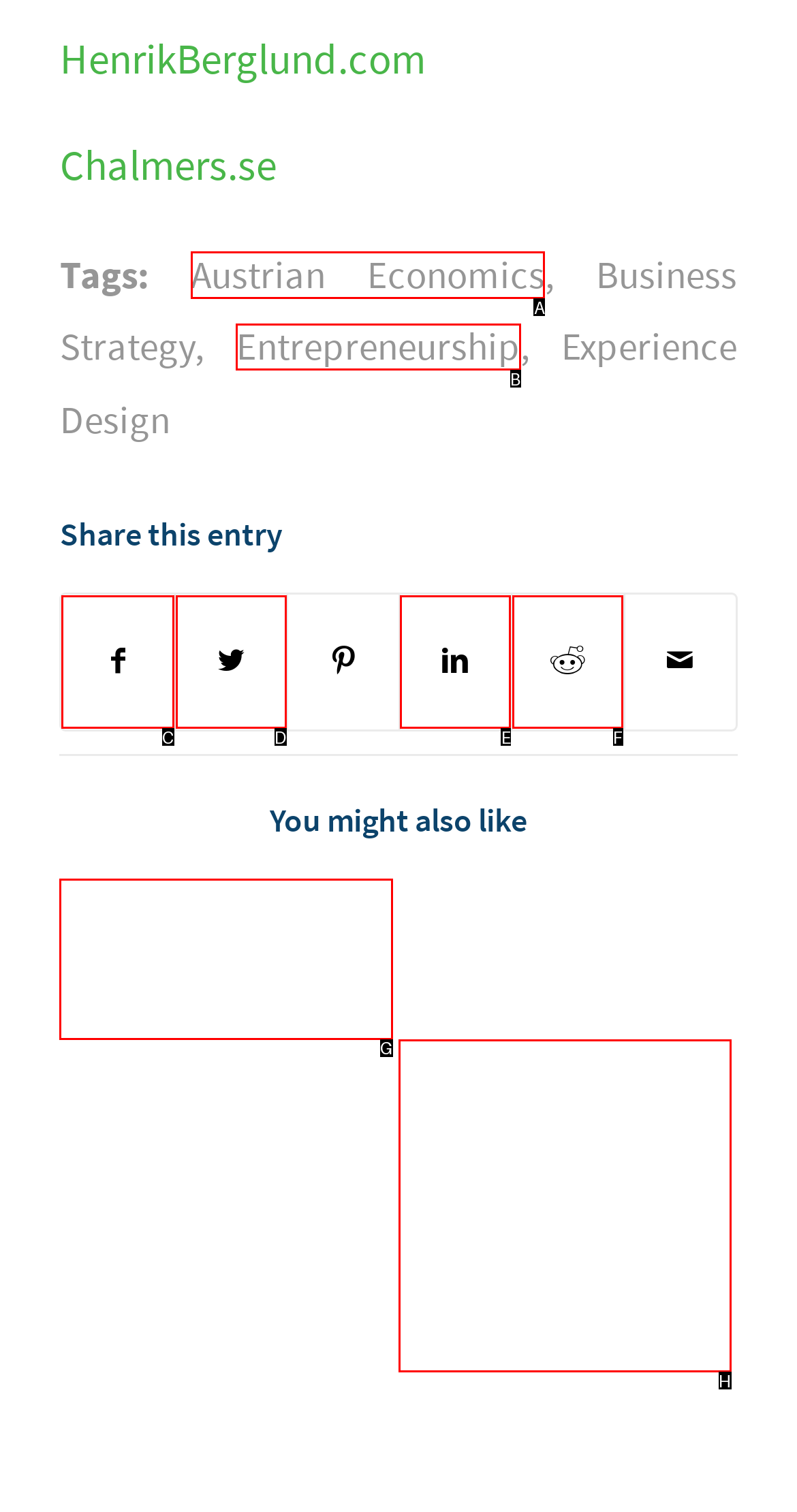Choose the correct UI element to click for this task: Explore Entrepreneurship Answer using the letter from the given choices.

B